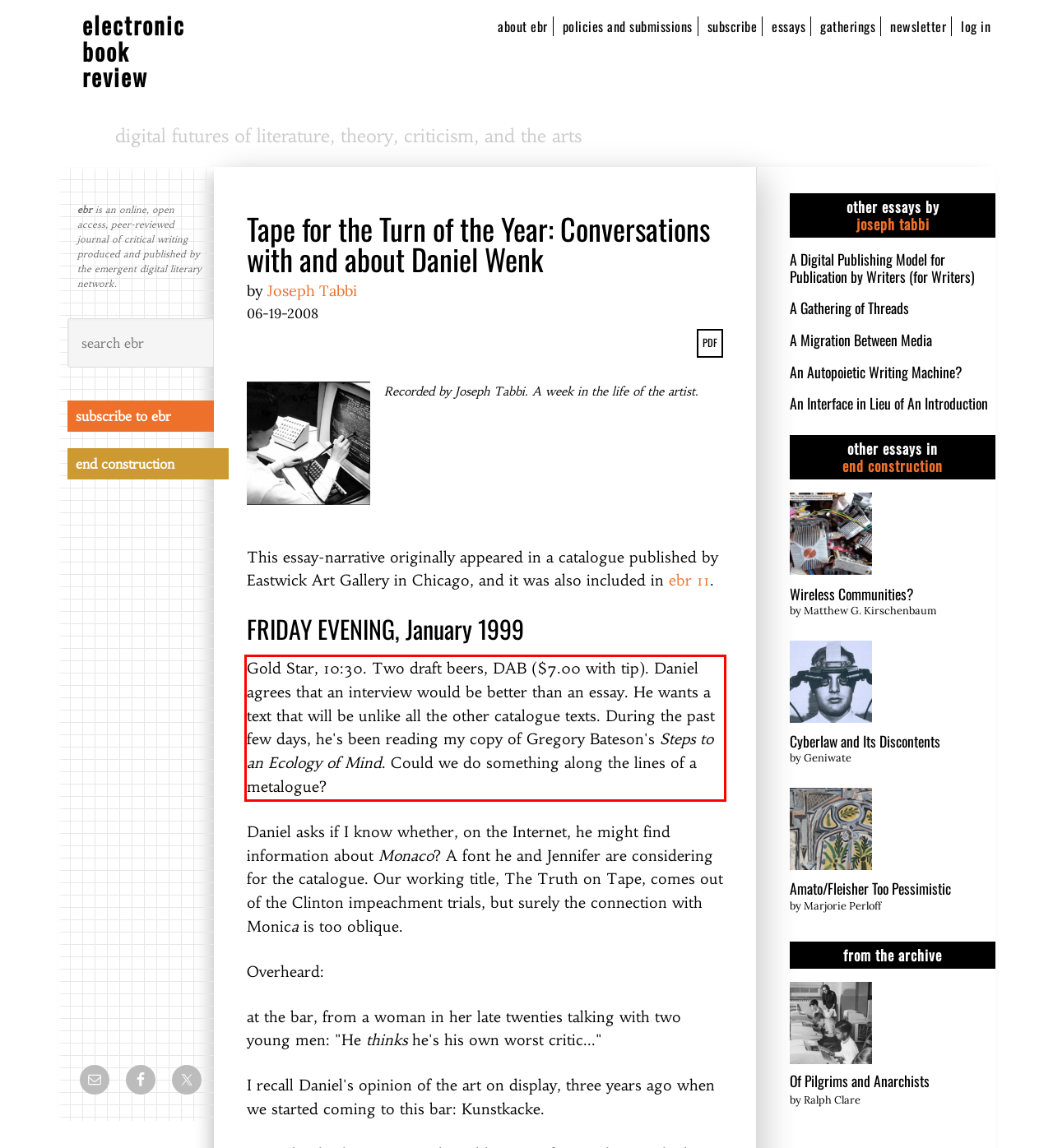Please look at the screenshot provided and find the red bounding box. Extract the text content contained within this bounding box.

Gold Star, 10:30. Two draft beers, DAB ($7.00 with tip). Daniel agrees that an interview would be better than an essay. He wants a text that will be unlike all the other catalogue texts. During the past few days, he's been reading my copy of Gregory Bateson's Steps to an Ecology of Mind. Could we do something along the lines of a metalogue?